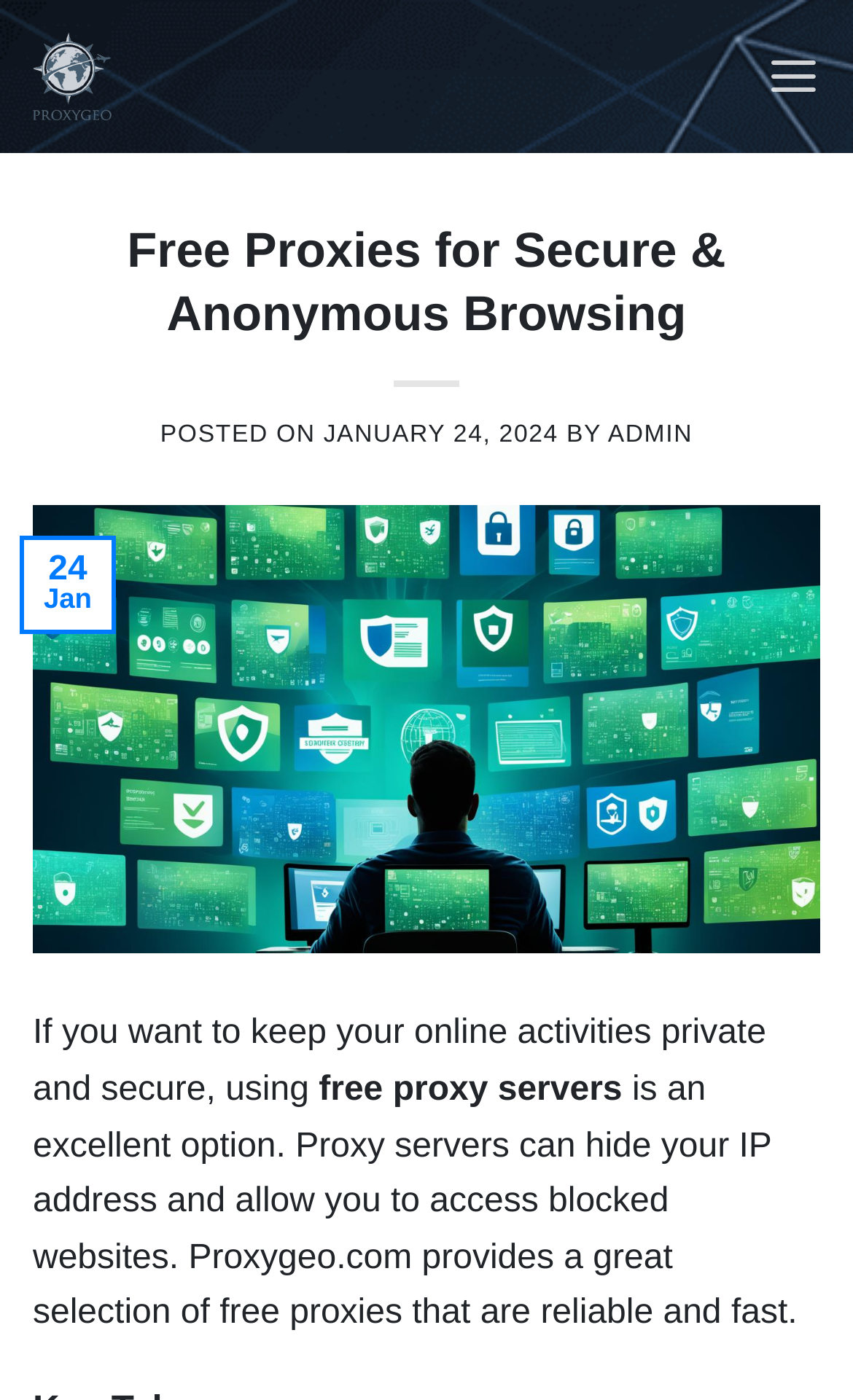What is the name of the website providing free proxies?
By examining the image, provide a one-word or phrase answer.

Proxygeo.com